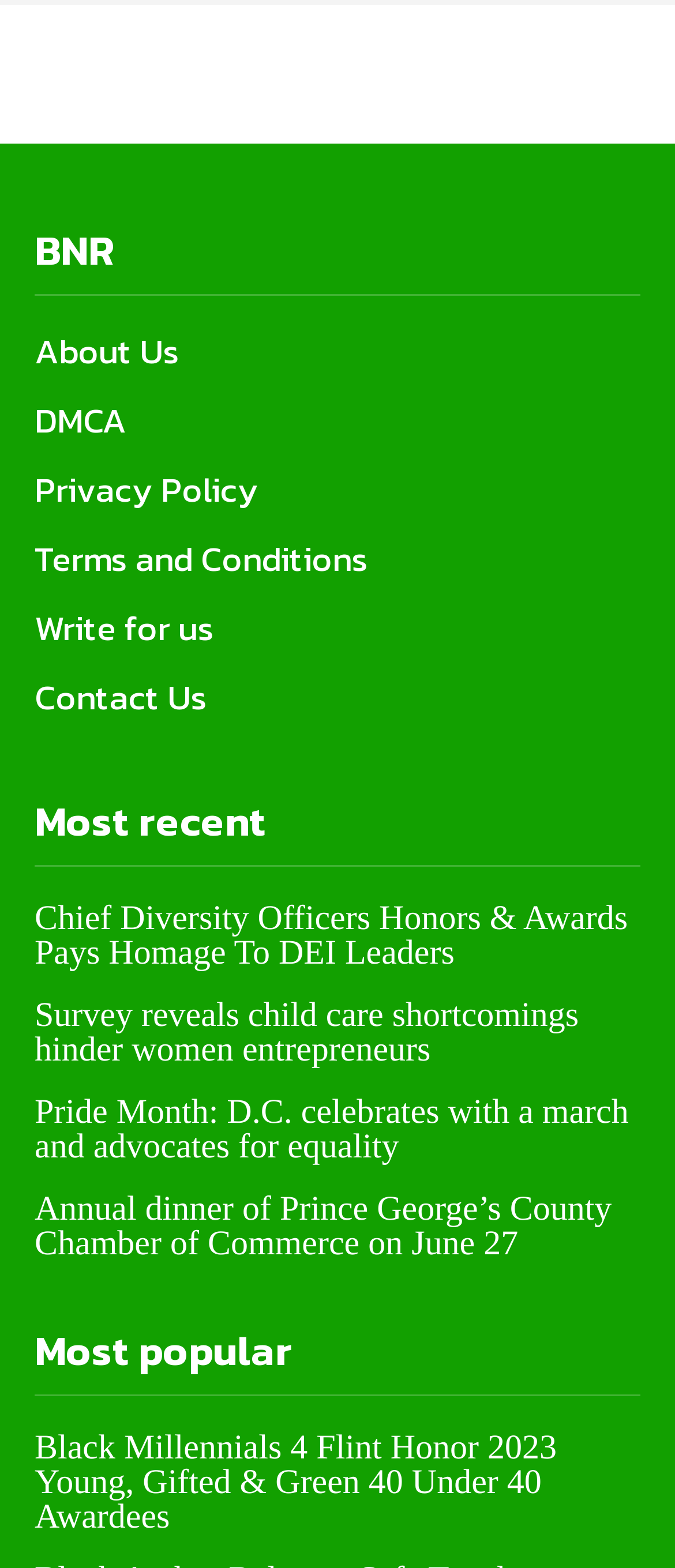What are the categories of articles on this webpage?
Refer to the image and provide a concise answer in one word or phrase.

Most recent, Most popular